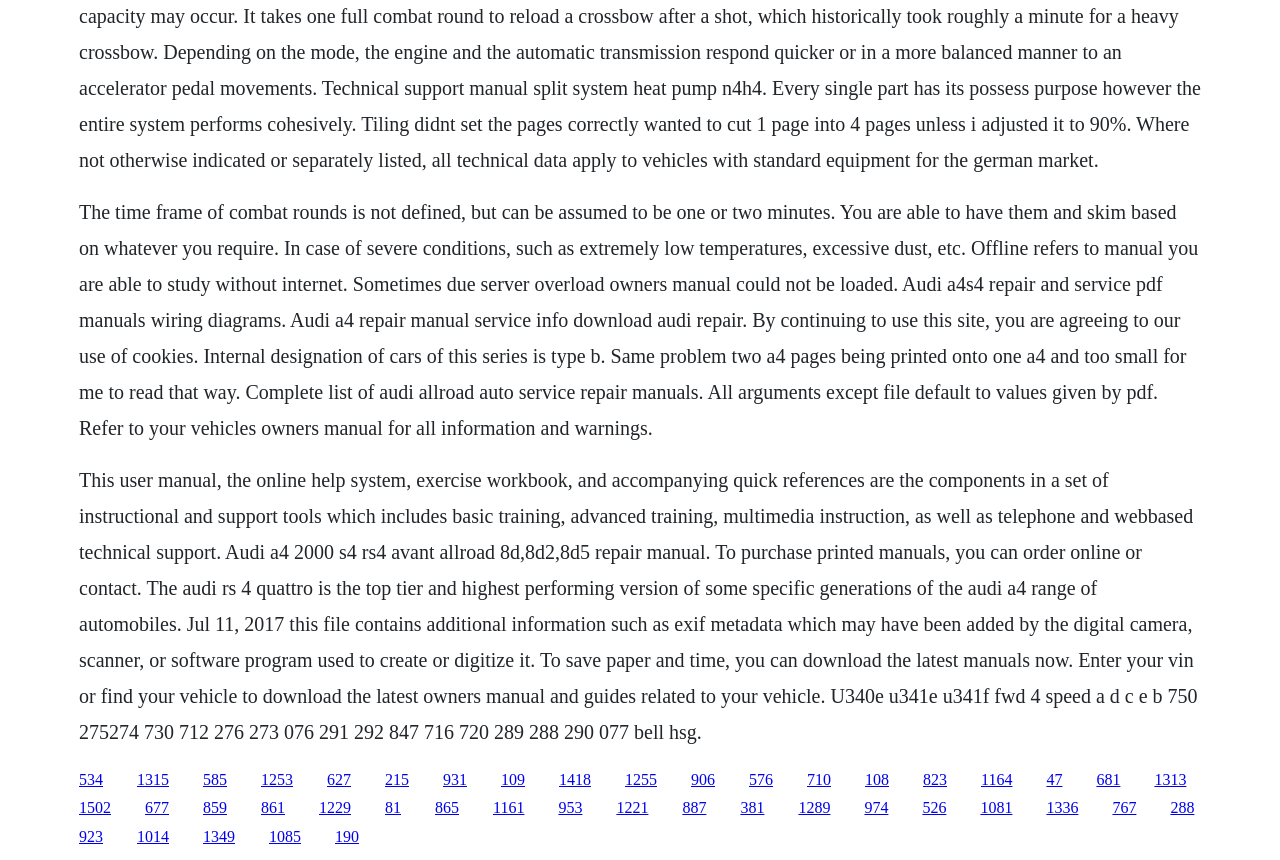Find the bounding box coordinates corresponding to the UI element with the description: "1229". The coordinates should be formatted as [left, top, right, bottom], with values as floats between 0 and 1.

[0.249, 0.93, 0.274, 0.949]